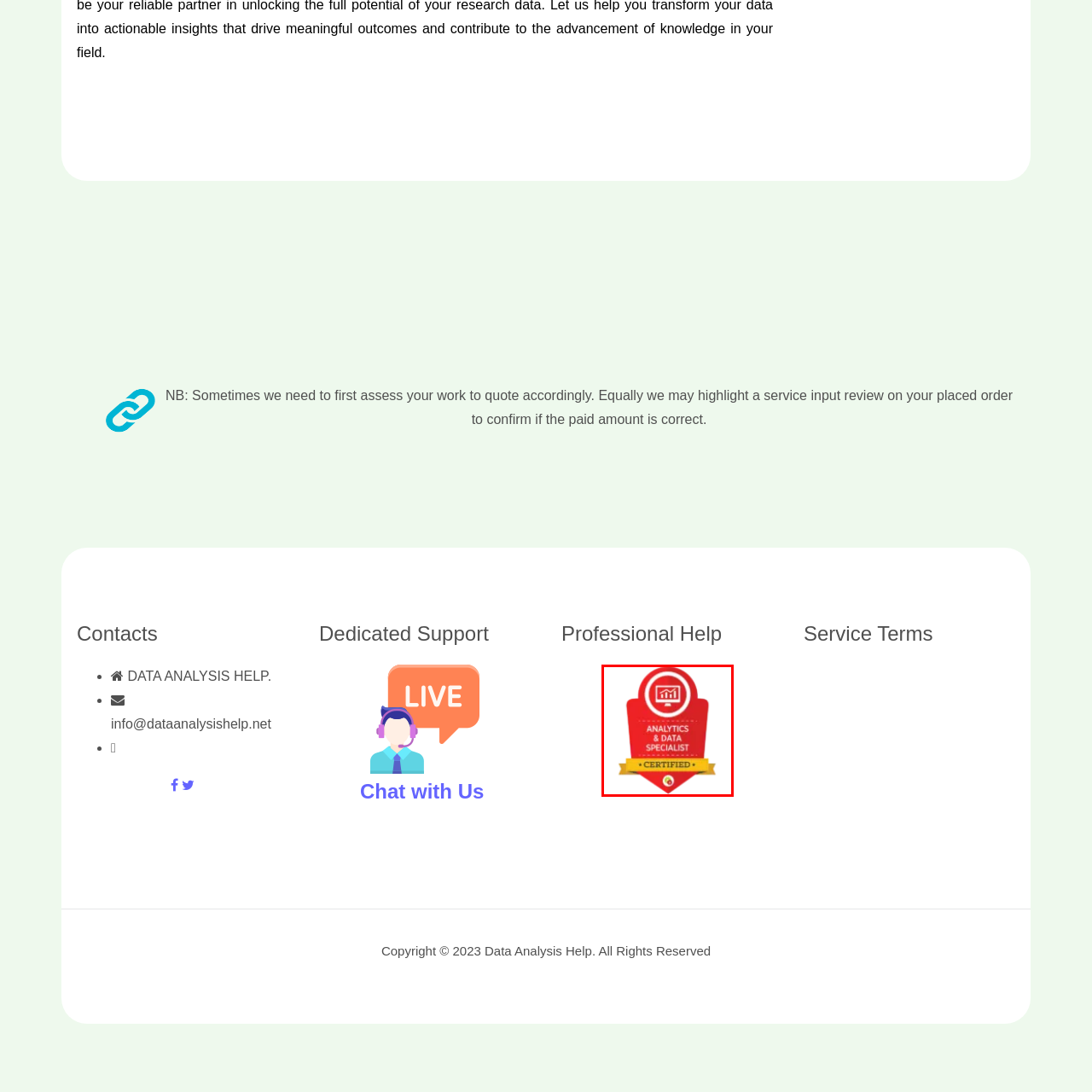Analyze the picture within the red frame, What is emphasized by the golden banner at the bottom? 
Provide a one-word or one-phrase response.

Certified status